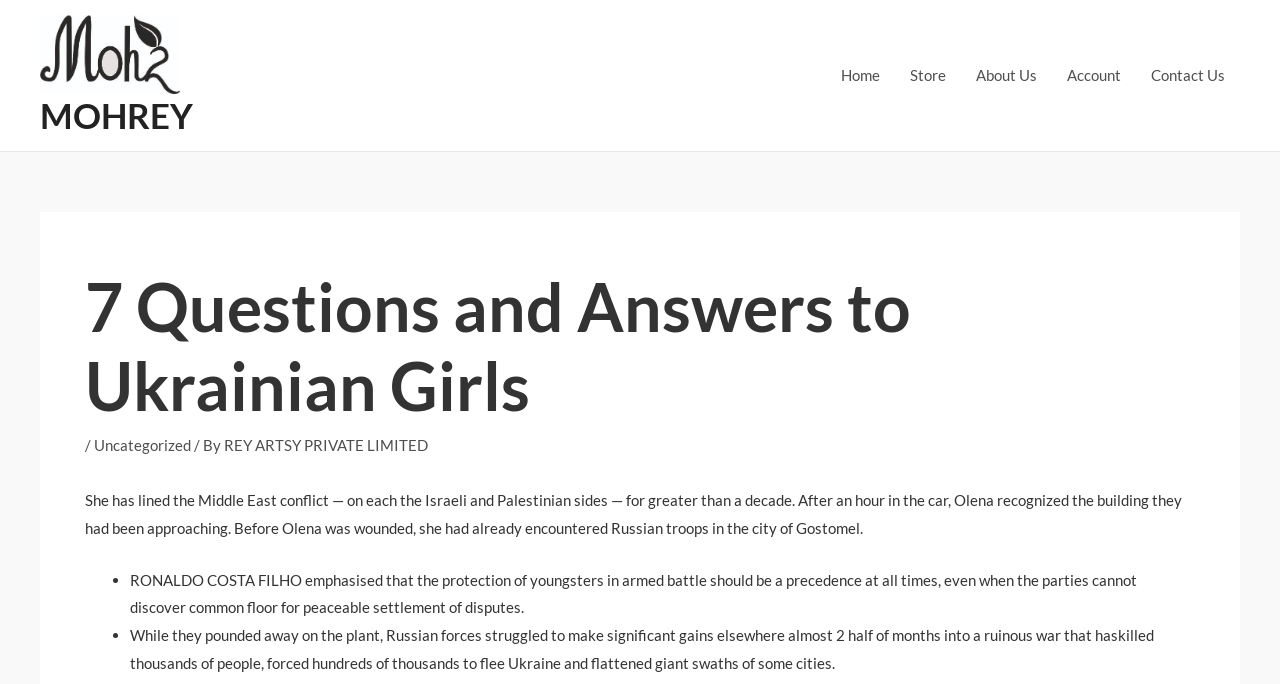Who is the author of the article?
Using the information presented in the image, please offer a detailed response to the question.

I determined the answer by analyzing the header section of the webpage, where I found a link with the text 'REY ARTSY PRIVATE LIMITED'. This suggests that 'REY ARTSY PRIVATE LIMITED' is the author of the article.